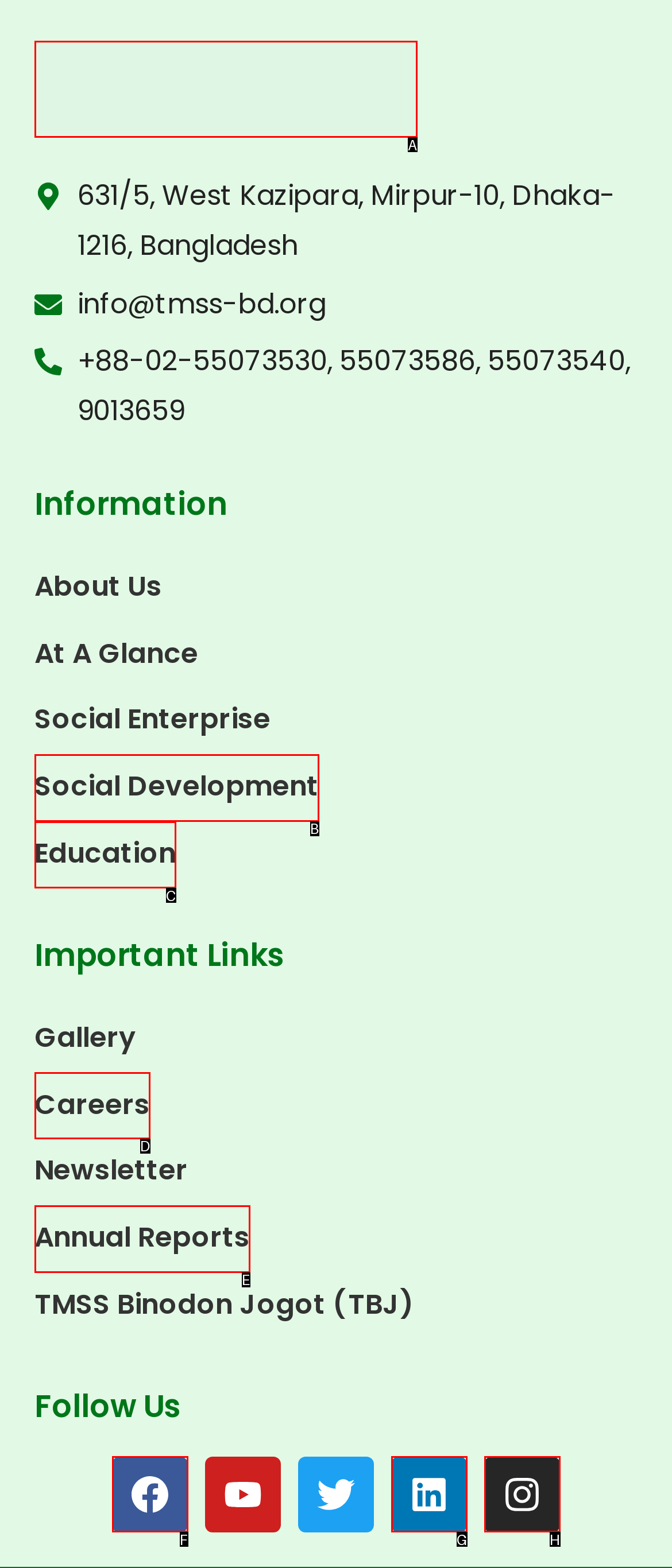Match the following description to a UI element: Menu
Provide the letter of the matching option directly.

None